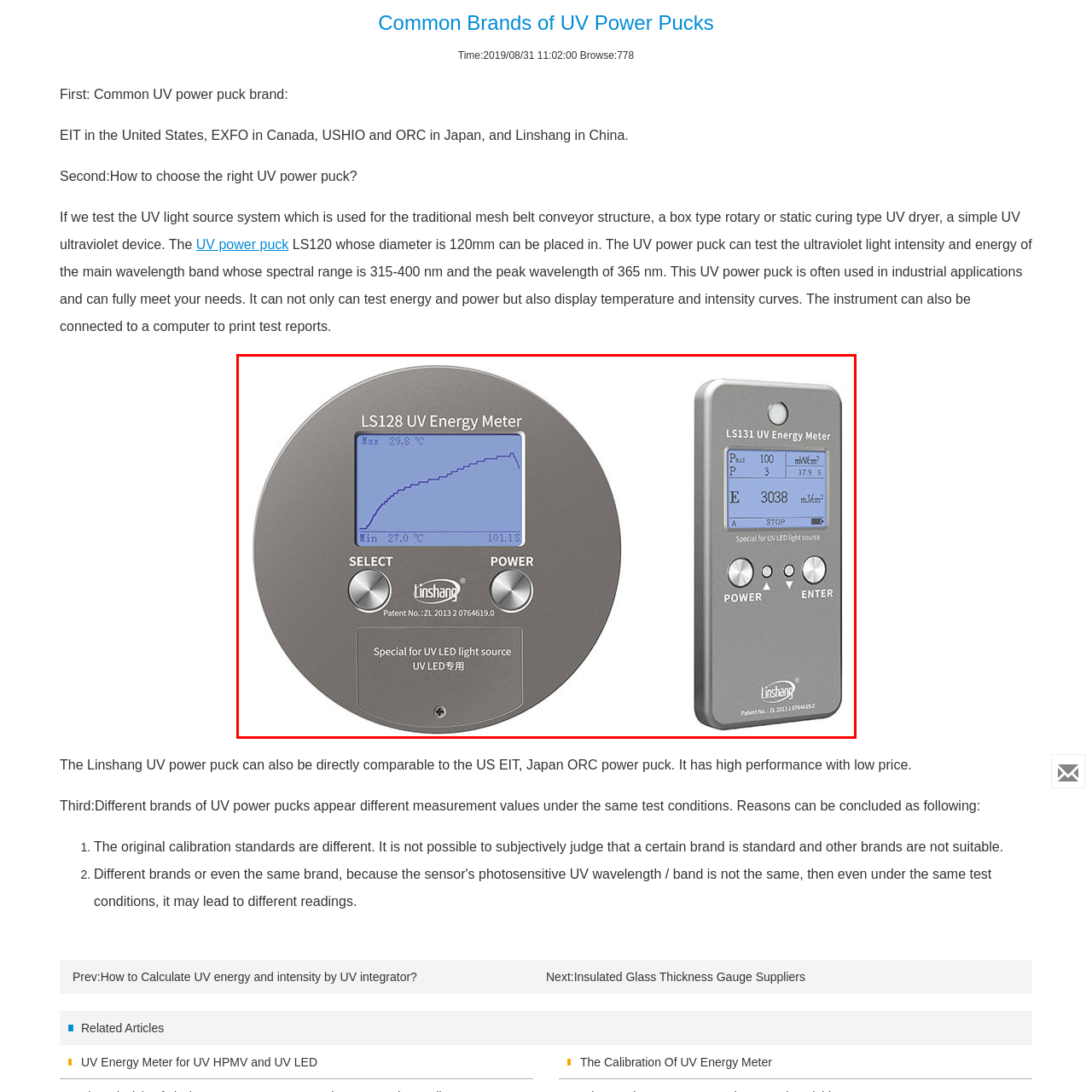Please examine the section highlighted with a blue border and provide a thorough response to the following question based on the visual information: 
What is the purpose of the LS128 UV meter?

The question asks for the purpose of the LS128 UV meter. According to the caption, the meter is designed for measuring ultraviolet light intensity and energy, particularly from UV LED sources, indicating that its purpose is to measure UV light intensity and energy.